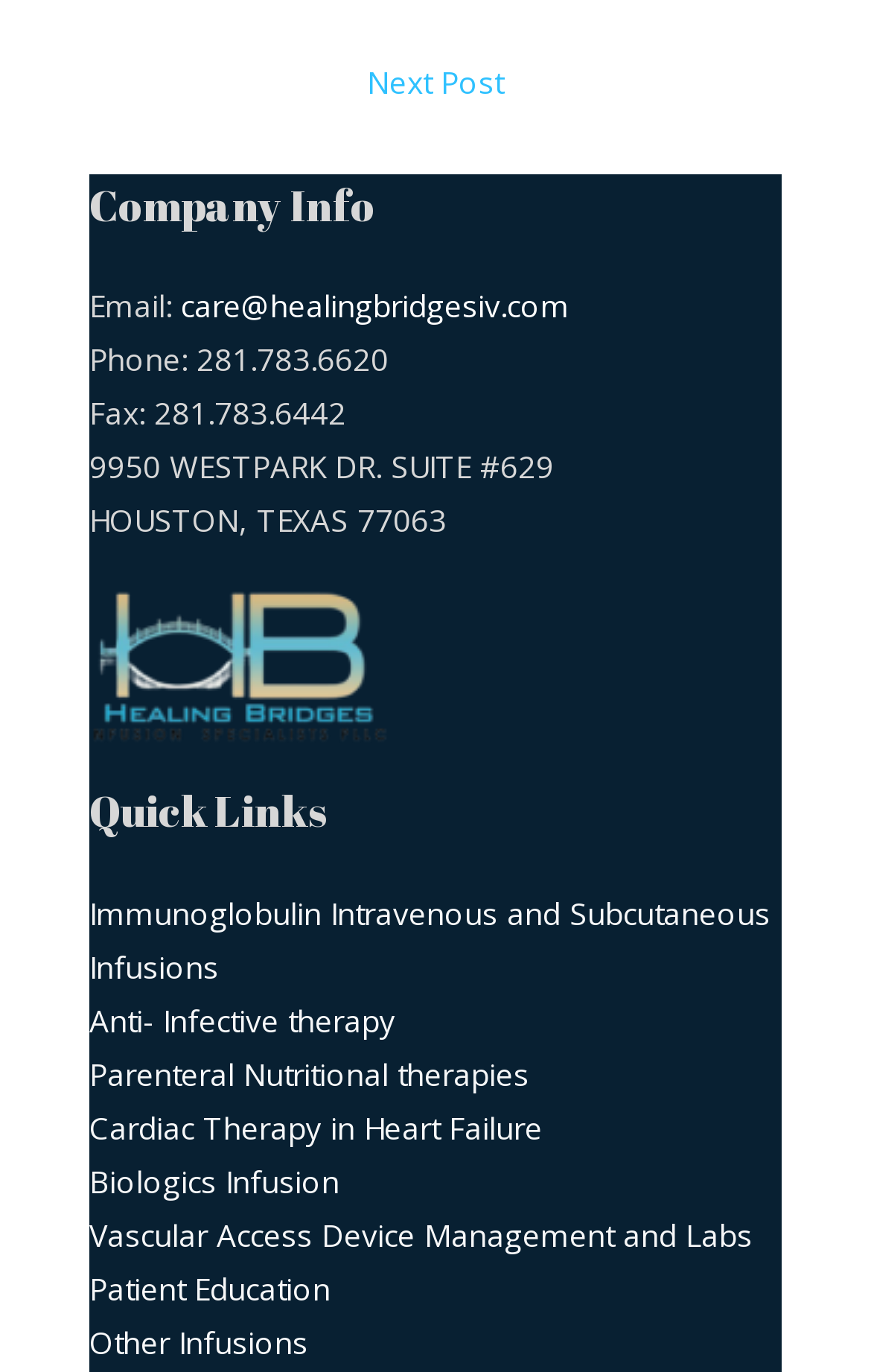Determine the bounding box coordinates of the region I should click to achieve the following instruction: "Learn about 'Cardiac Therapy in Heart Failure'". Ensure the bounding box coordinates are four float numbers between 0 and 1, i.e., [left, top, right, bottom].

[0.103, 0.806, 0.623, 0.837]